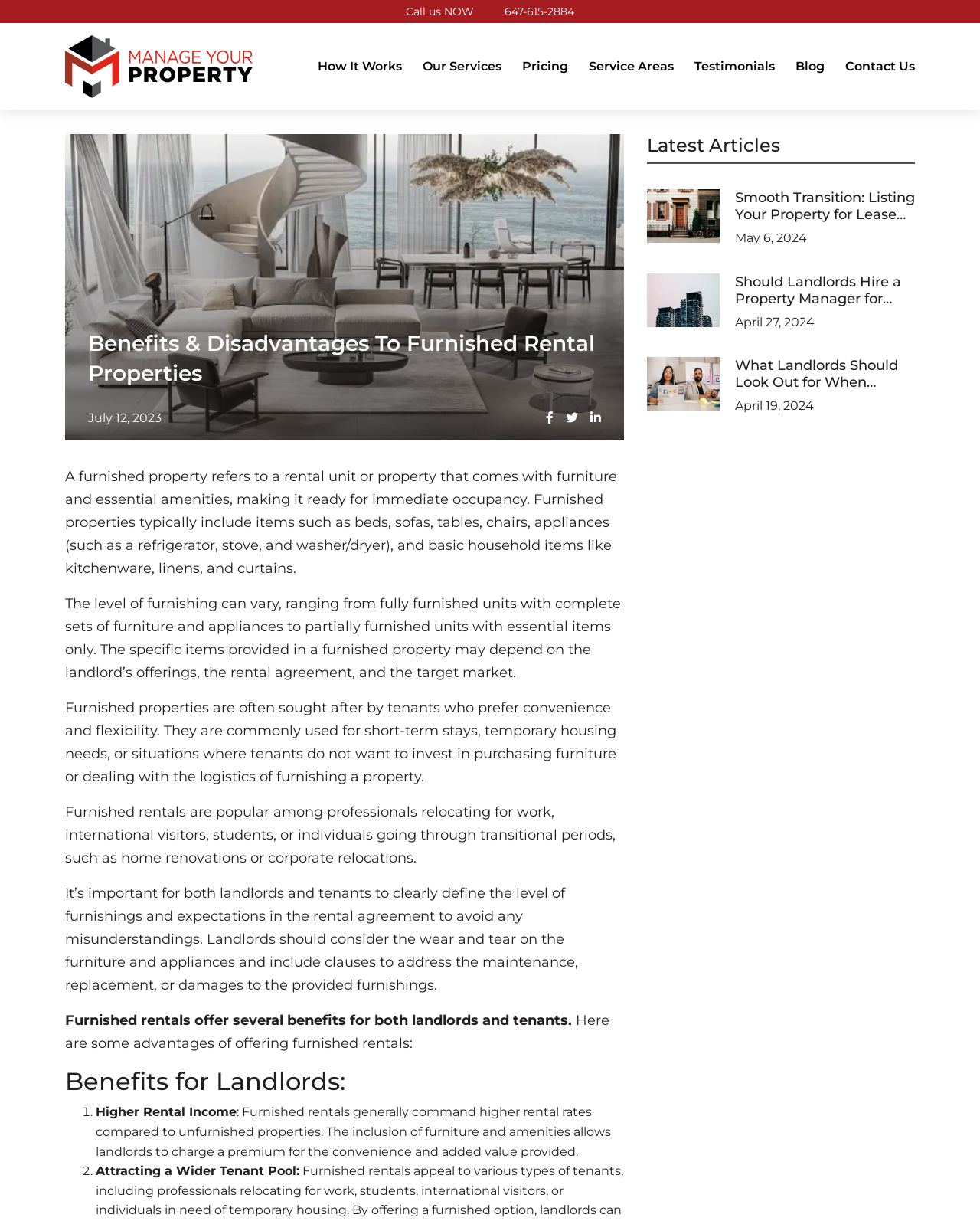What type of tenants are furnished rentals popular among?
Using the image, provide a concise answer in one word or a short phrase.

Professionals relocating for work